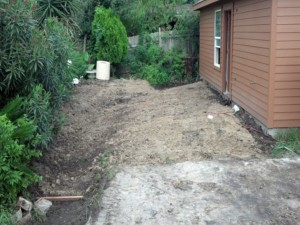What is the purpose of the white cylindrical object?
Refer to the image and provide a one-word or short phrase answer.

Functional purpose